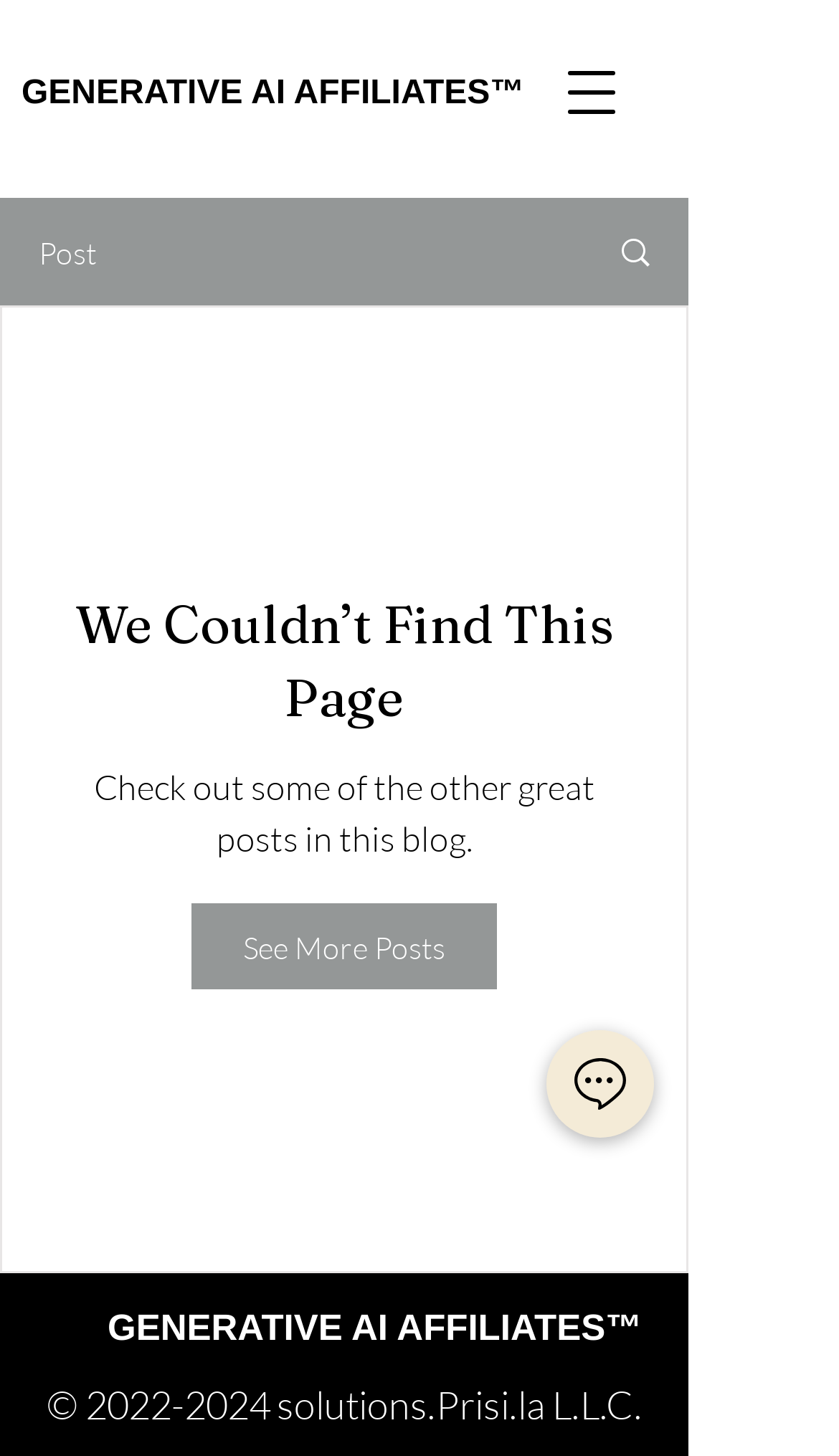Identify the primary heading of the webpage and provide its text.


GENERATIVE AI AFFILIATES™